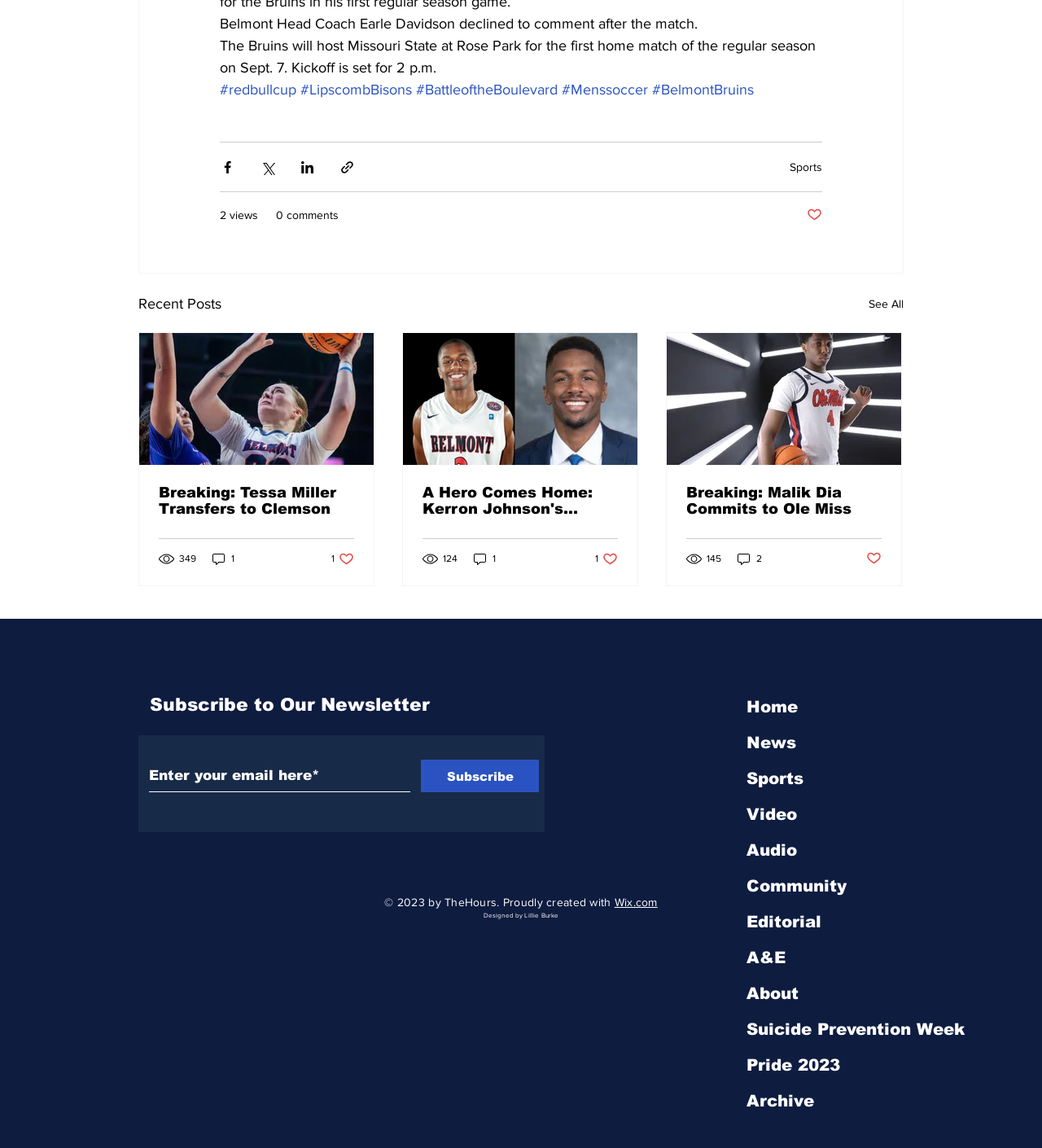Please identify the coordinates of the bounding box for the clickable region that will accomplish this instruction: "Read the article about Tessa Miller Transfers to Clemson".

[0.152, 0.422, 0.34, 0.45]